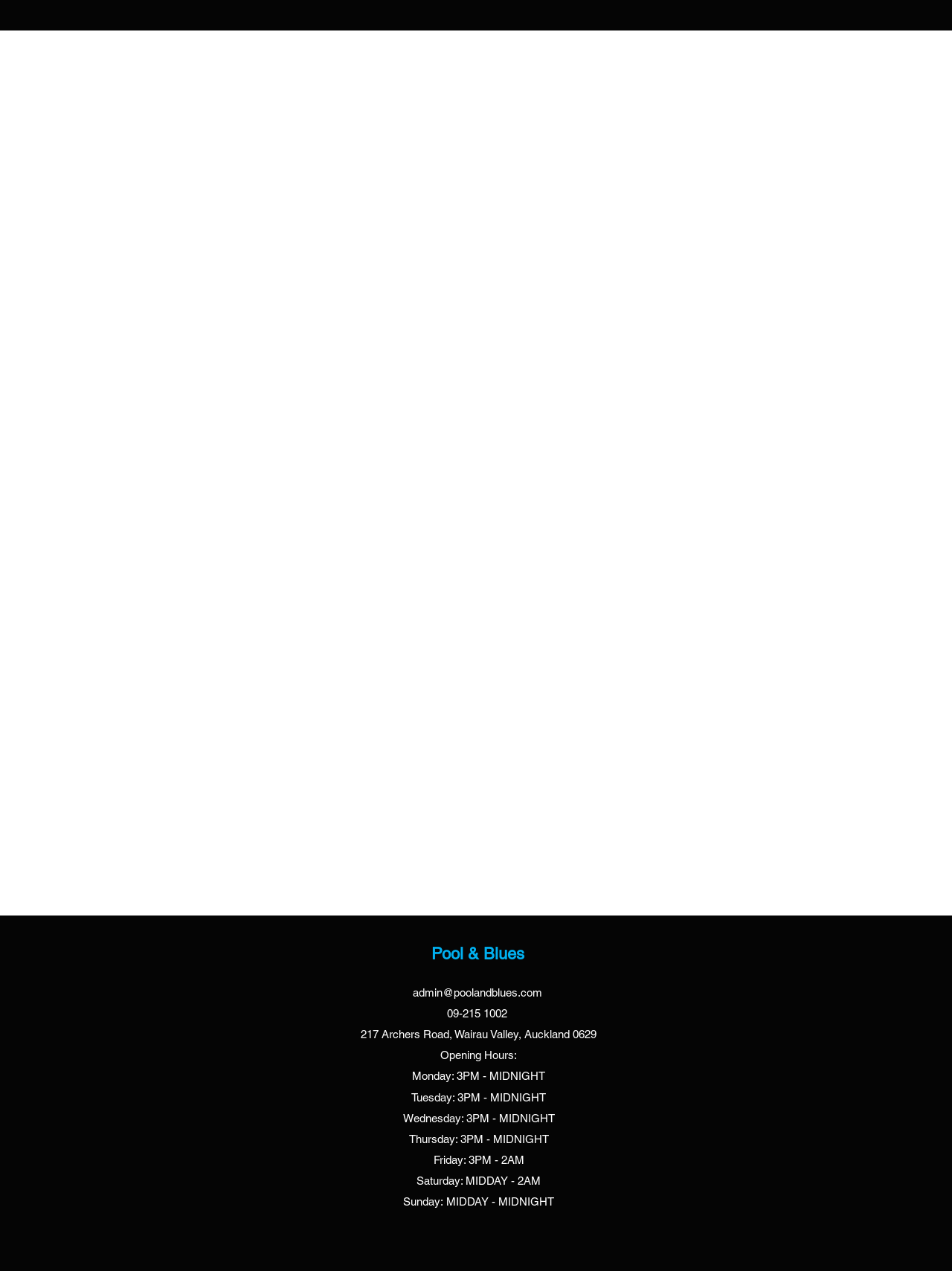What is the email address of Pool & Blues?
From the screenshot, supply a one-word or short-phrase answer.

admin@poolandblues.com